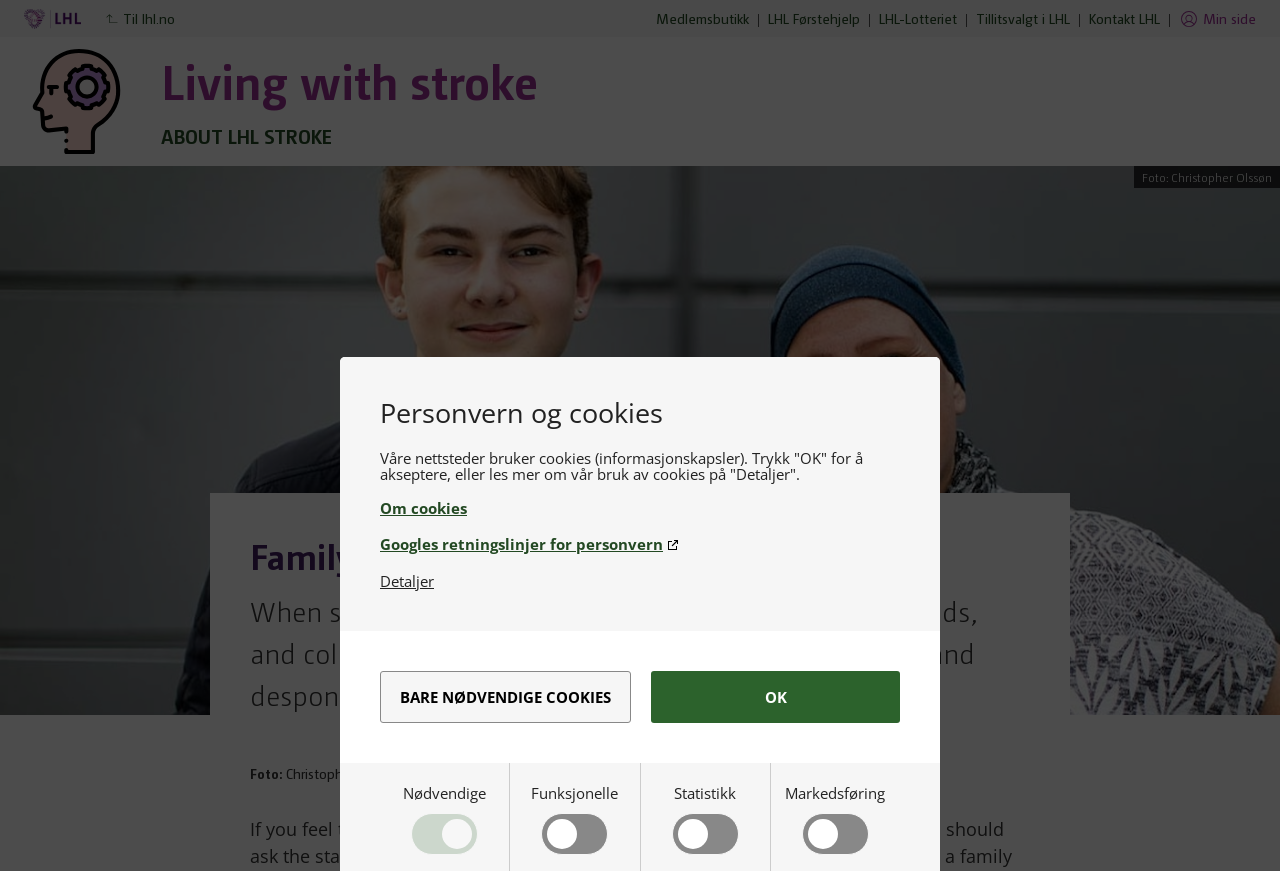Extract the bounding box coordinates for the HTML element that matches this description: "Detaljer". The coordinates should be four float numbers between 0 and 1, i.e., [left, top, right, bottom].

[0.297, 0.655, 0.339, 0.678]